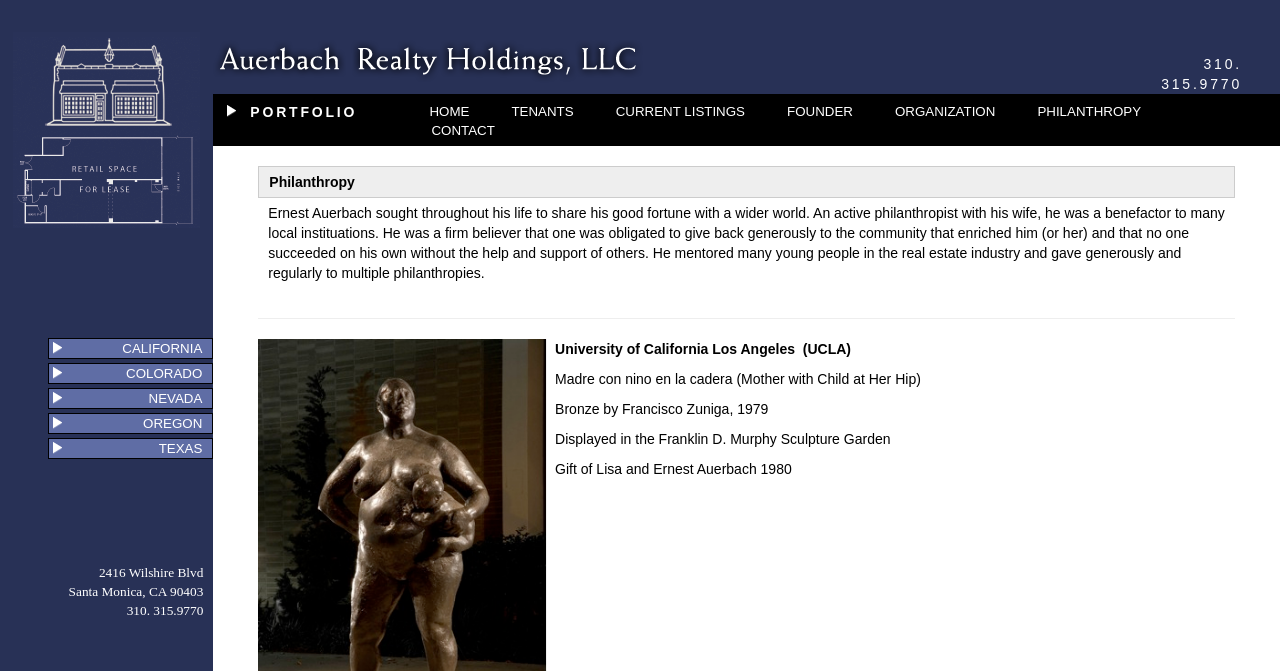Locate the bounding box coordinates of the element's region that should be clicked to carry out the following instruction: "Click on Realty link". The coordinates need to be four float numbers between 0 and 1, i.e., [left, top, right, bottom].

[0.01, 0.18, 0.156, 0.204]